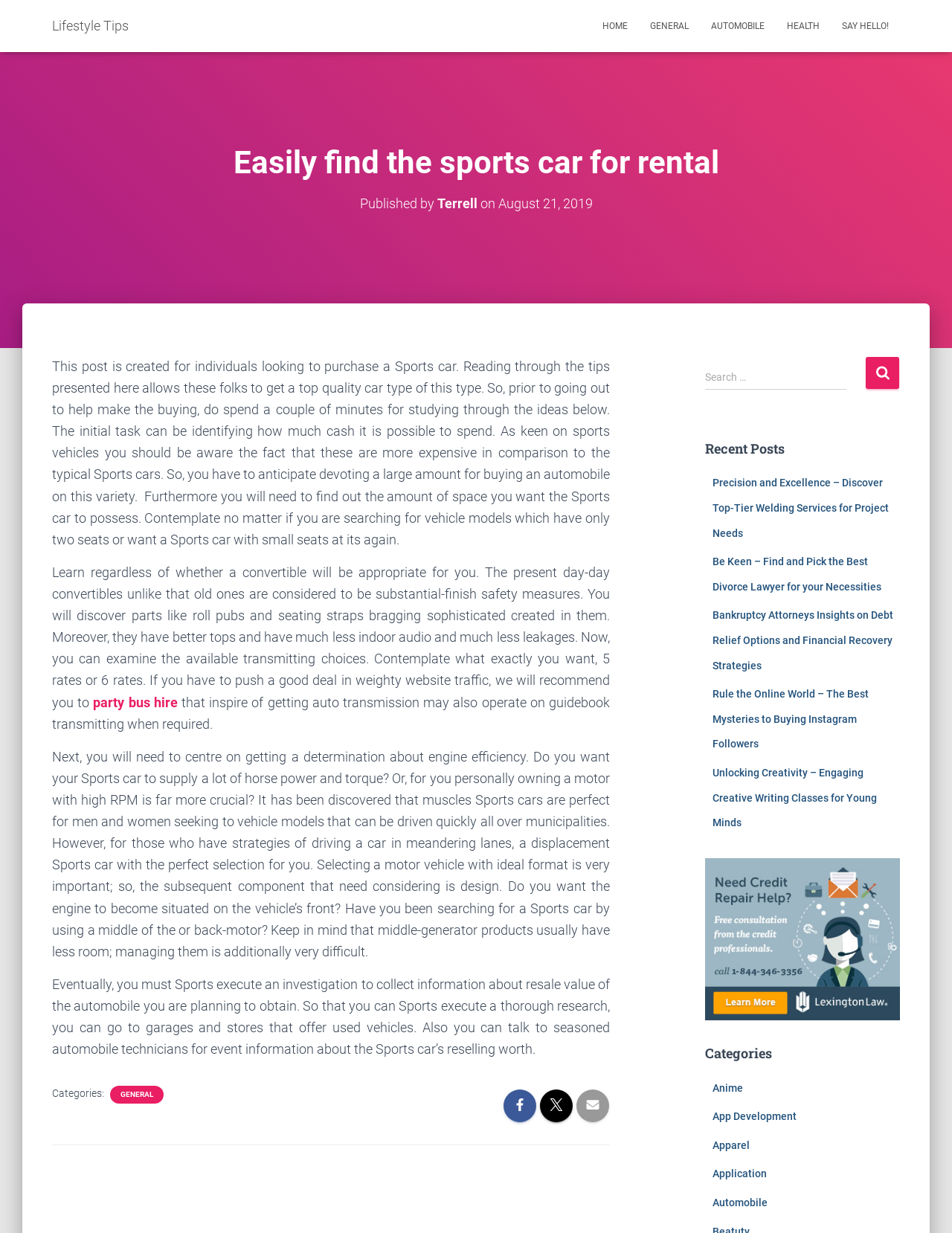Determine the bounding box coordinates for the area you should click to complete the following instruction: "Click on the 'HOME' link".

[0.621, 0.006, 0.671, 0.036]